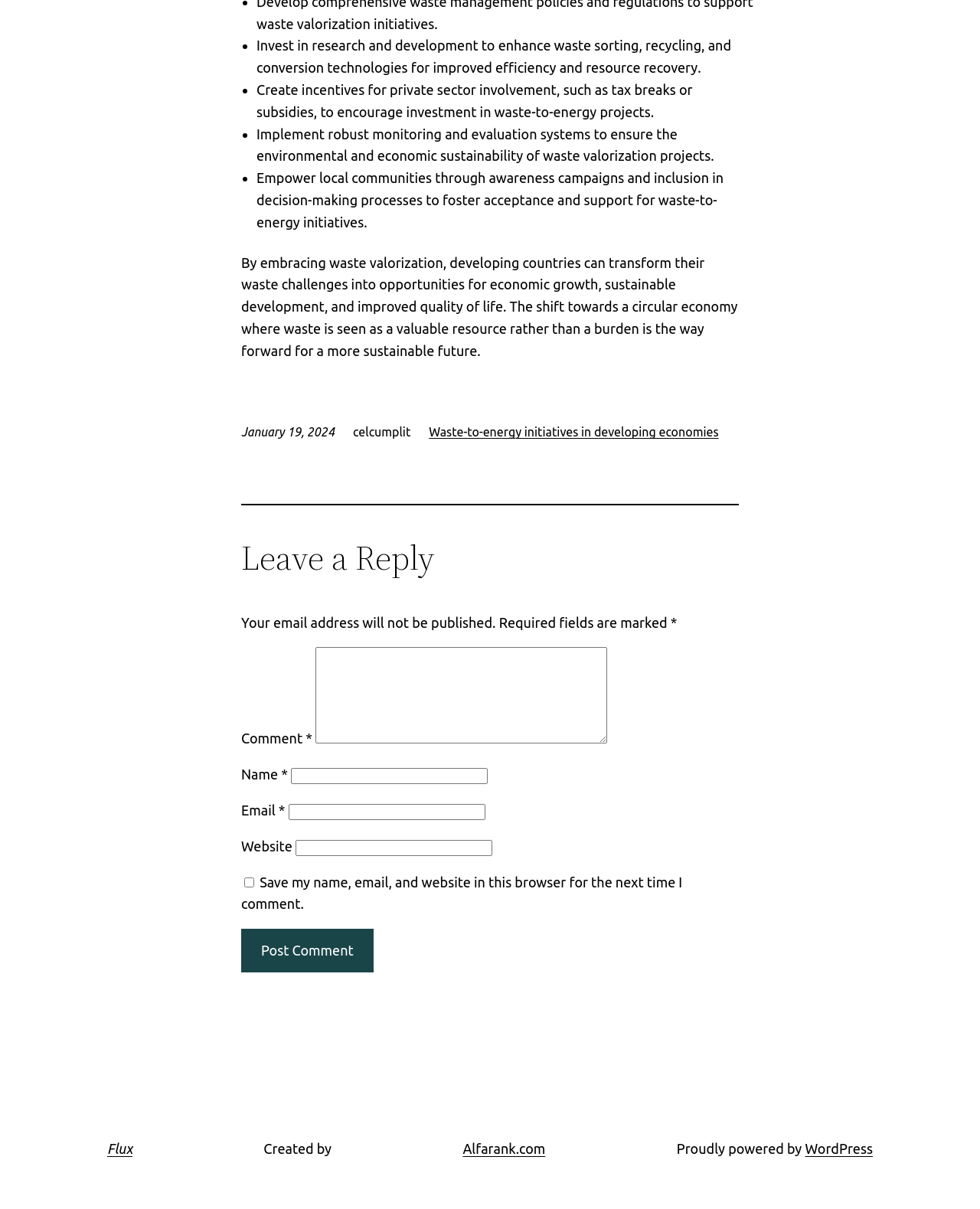Determine the bounding box coordinates of the region I should click to achieve the following instruction: "Click the 'Waste-to-energy initiatives in developing economies' link". Ensure the bounding box coordinates are four float numbers between 0 and 1, i.e., [left, top, right, bottom].

[0.438, 0.352, 0.733, 0.363]